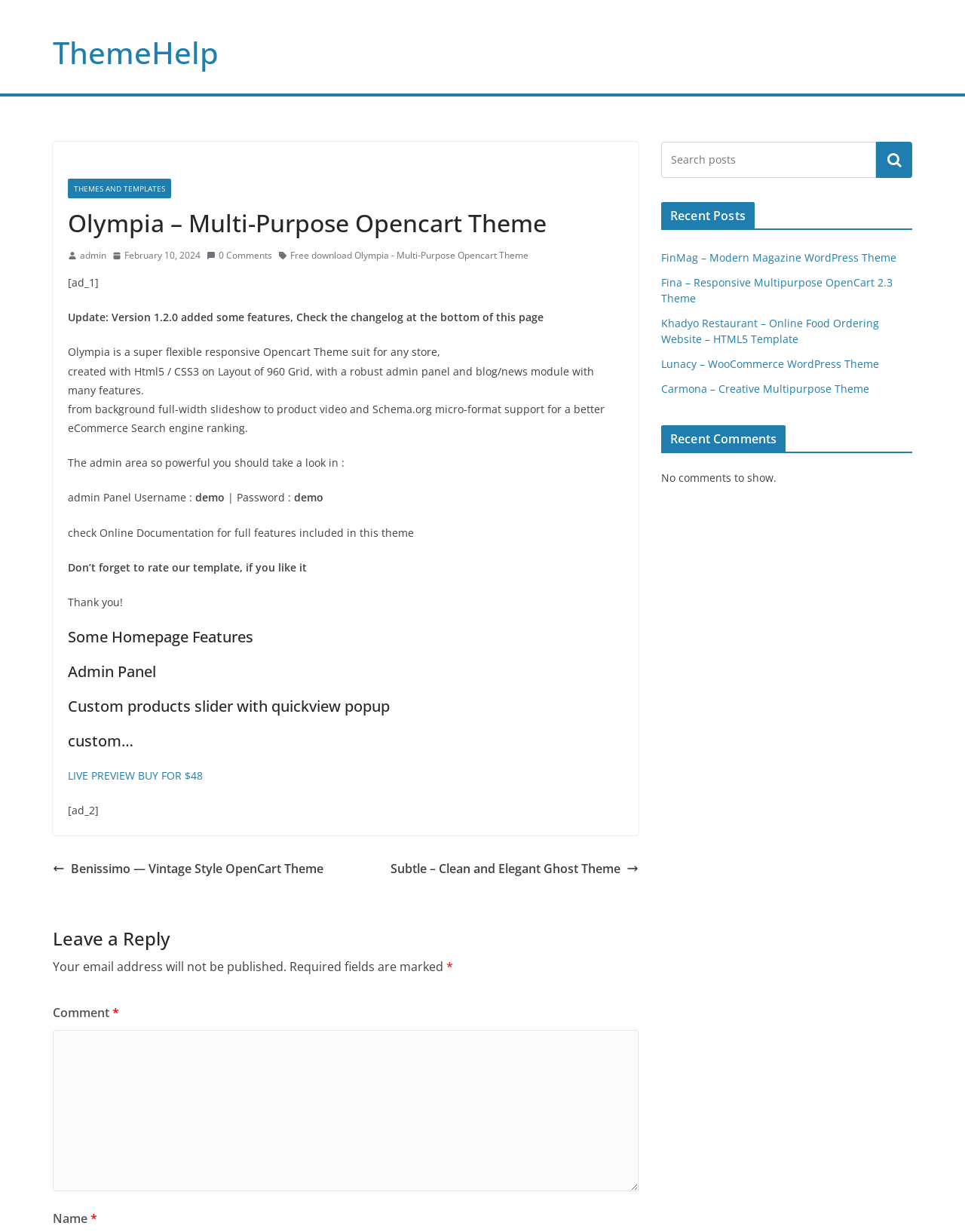Can you find the bounding box coordinates for the element to click on to achieve the instruction: "Check the 'LIVE PREVIEW' of the theme"?

[0.07, 0.624, 0.14, 0.635]